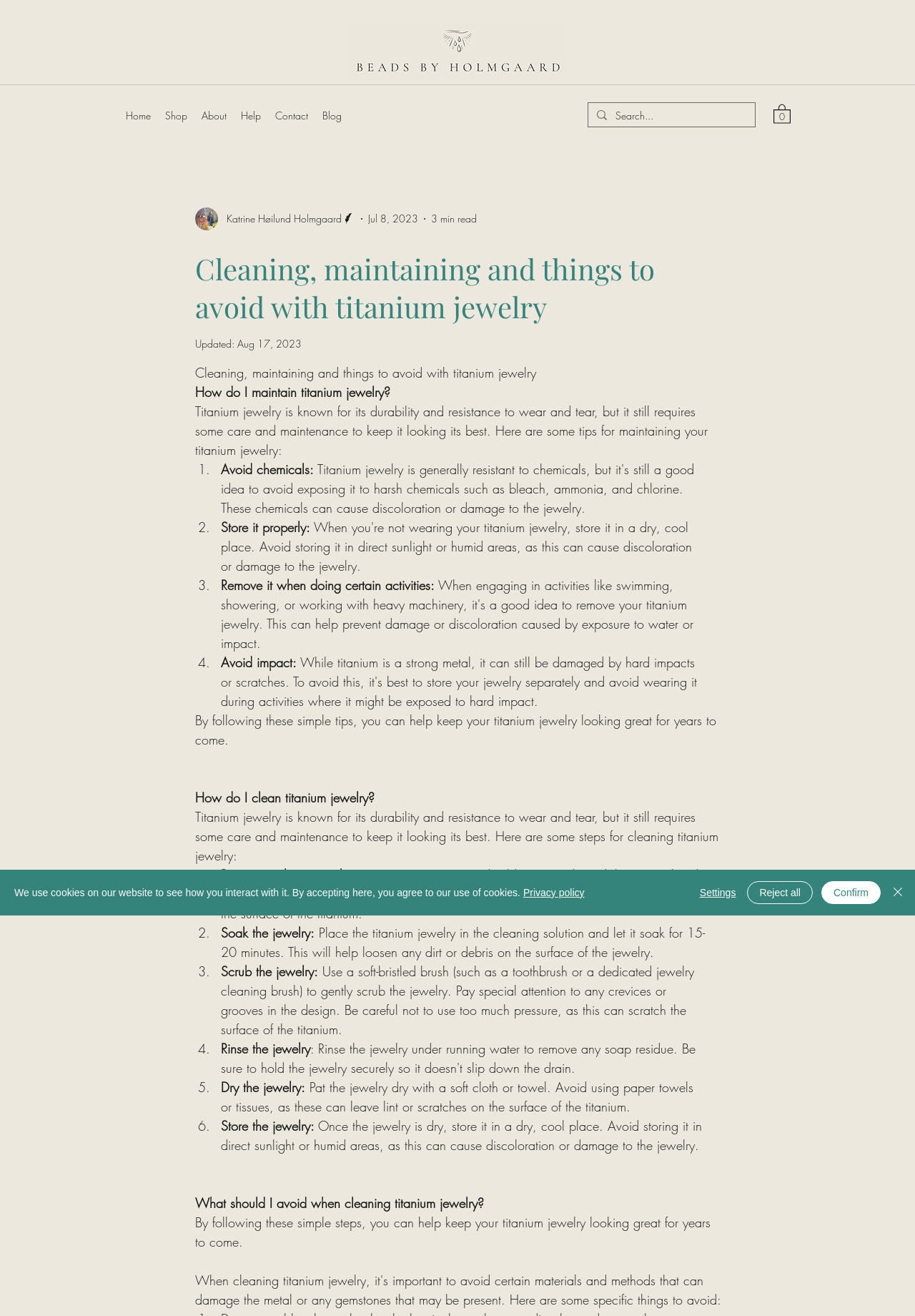How long should the titanium jewelry be soaked?
Answer the question with a detailed and thorough explanation.

The article recommends soaking the titanium jewelry for 15-20 minutes to help loosen any dirt or debris on the surface of the jewelry.